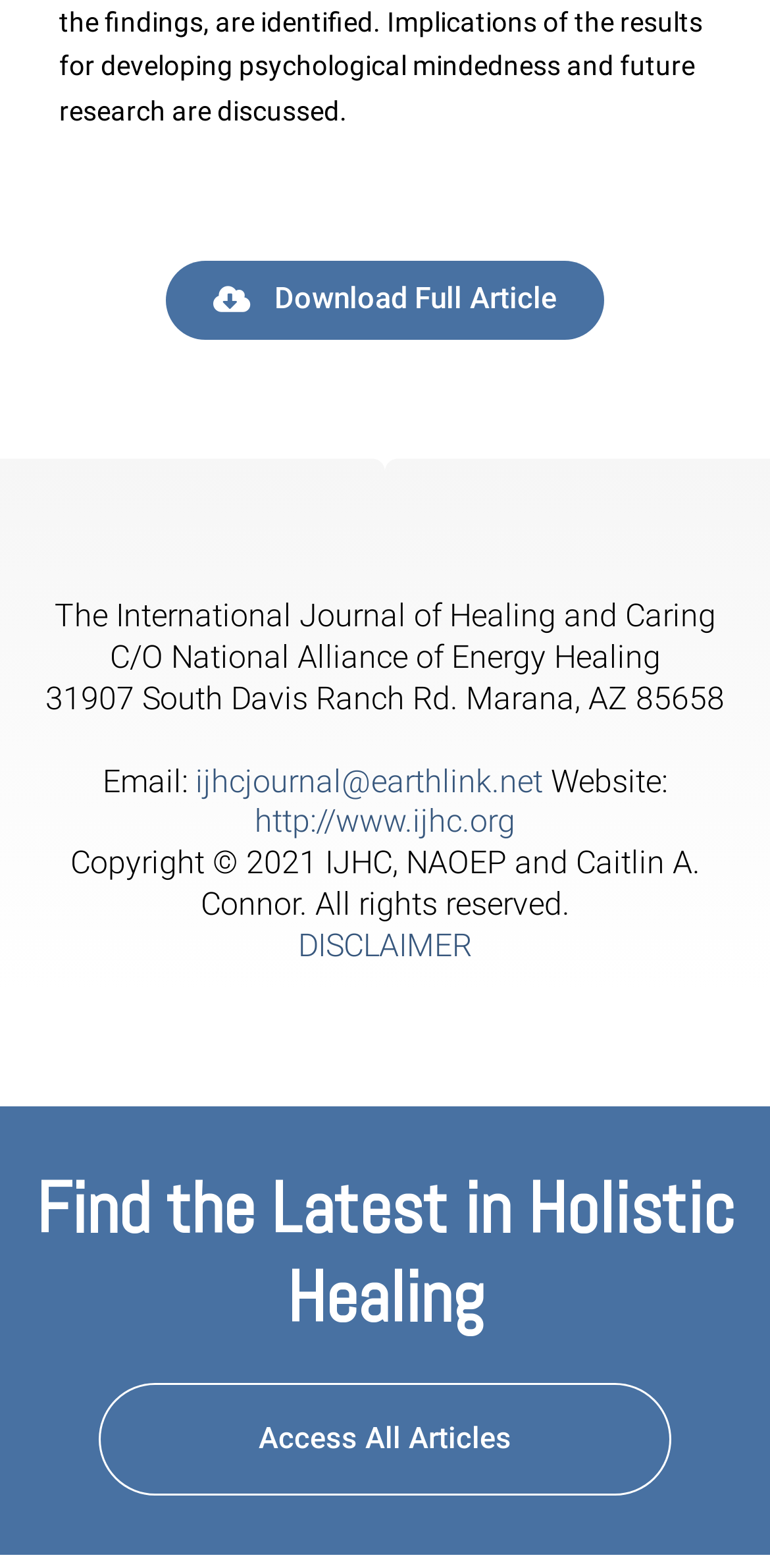Refer to the image and answer the question with as much detail as possible: What is the address of the National Alliance of Energy Healing?

I found the address by looking at the static text element below the journal name, which reads '31907 South Davis Ranch Rd. Marana, AZ 85658'.